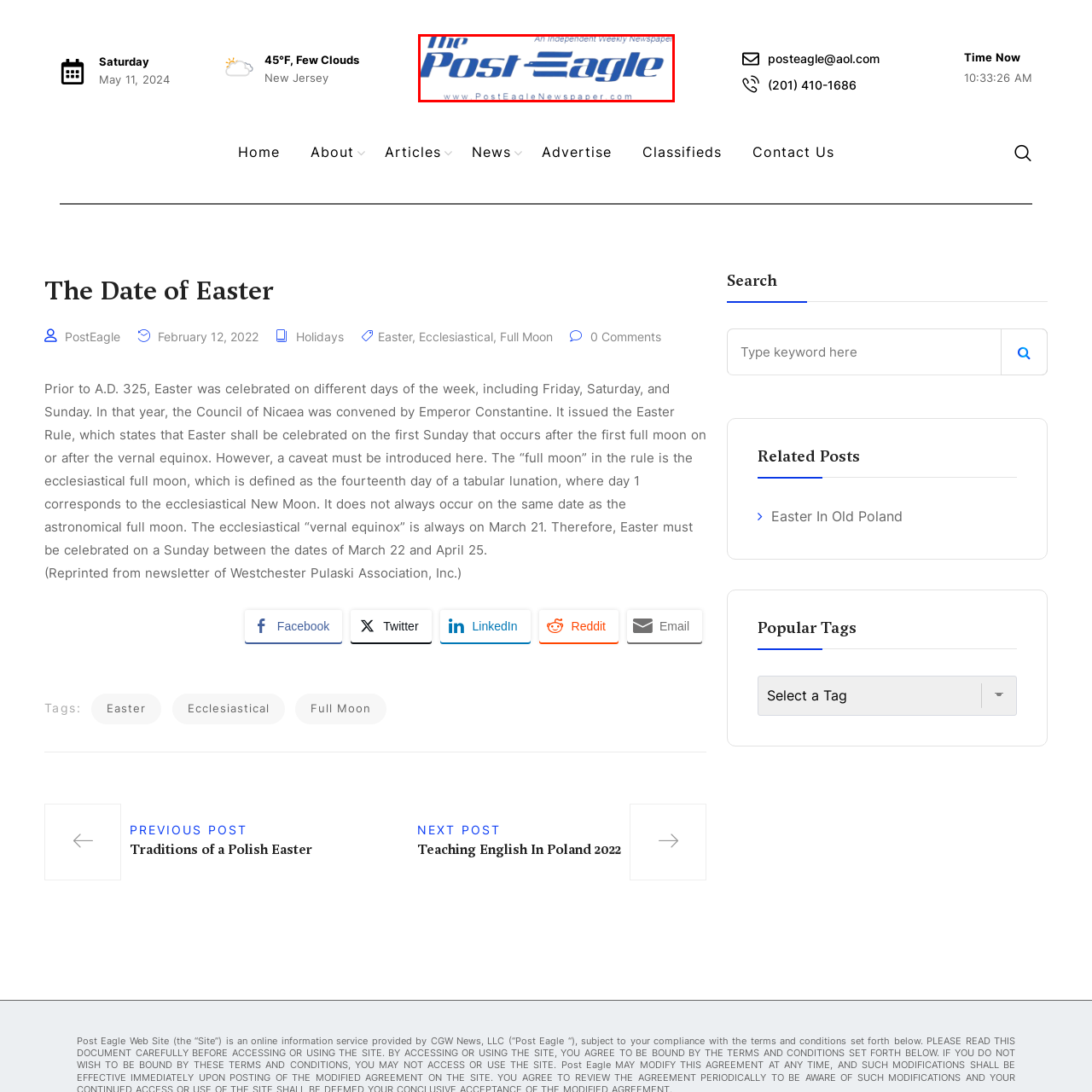What type of newspaper is 'The Post Eagle'?
Please observe the details within the red bounding box in the image and respond to the question with a detailed explanation based on what you see.

The tagline 'An Independent Weekly Newspaper' below the main logo indicates that 'The Post Eagle' is an independent weekly newspaper, emphasizing its commitment to providing independent news coverage.